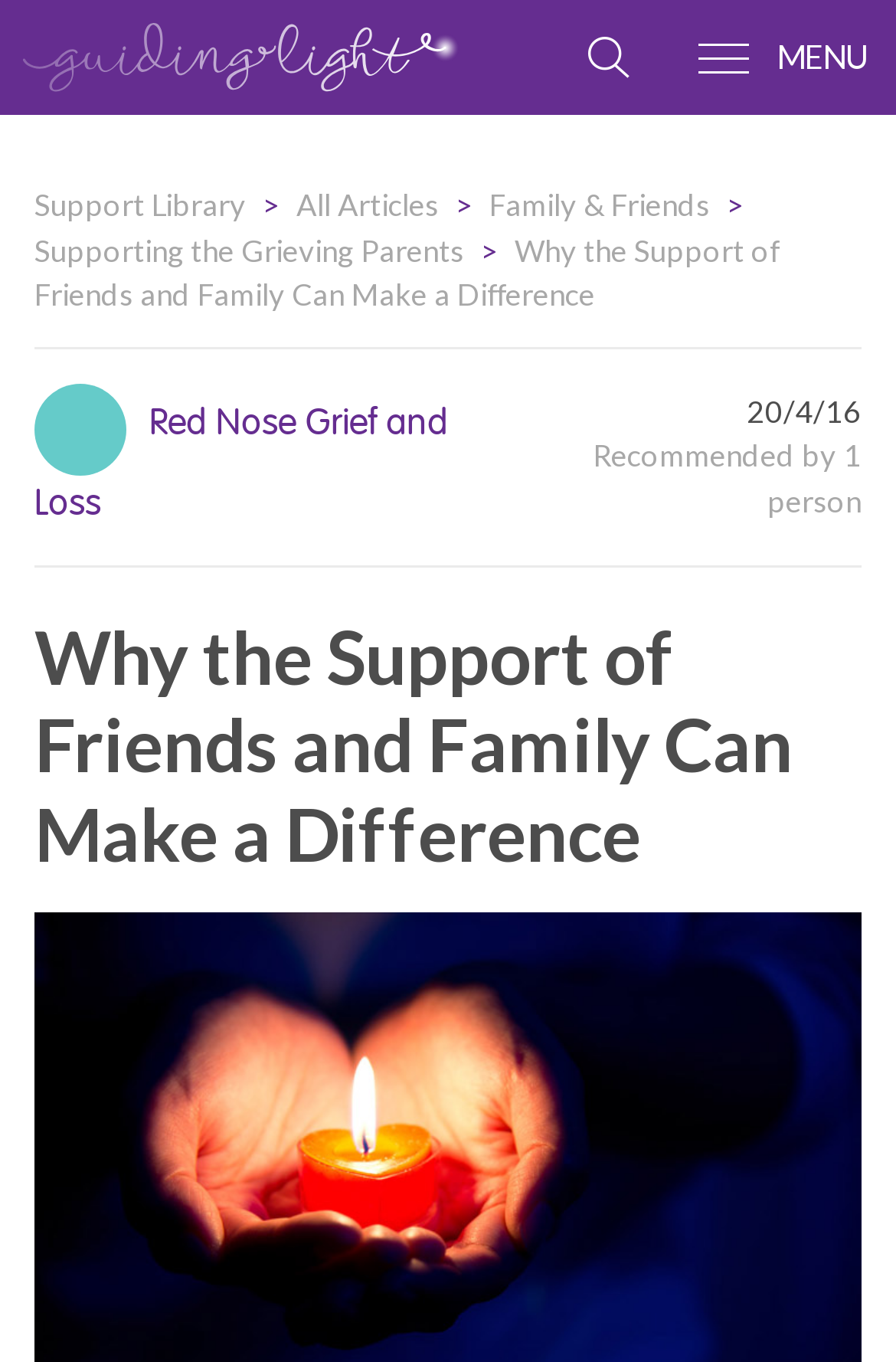Write an exhaustive caption that covers the webpage's main aspects.

The webpage is about the importance of support from friends and family, specifically in the context of grief and loss. At the top left, there is a logo image with the text "Guiding Light" next to it. On the top right, there is a menu button labeled "MENU". Below the logo, there is a search bar with a placeholder text "How can we help you?" and a search button with a magnifying glass icon.

Underneath the search bar, there are four links: "Support Library", "All Articles", "Family & Friends", and "Supporting the Grieving Parents". These links are arranged horizontally, with "Support Library" on the left and "Supporting the Grieving Parents" on the right.

The main content of the webpage is an article titled "Why the Support of Friends and Family Can Make a Difference". The title is displayed prominently in the middle of the page, with the subtitle "Red Nose Grief and Loss" below it. The article's publication date, "20/4/16", is displayed on the right side, along with a recommendation from one person. The article's content is divided into sections, with a clear heading that repeats the title of the article.